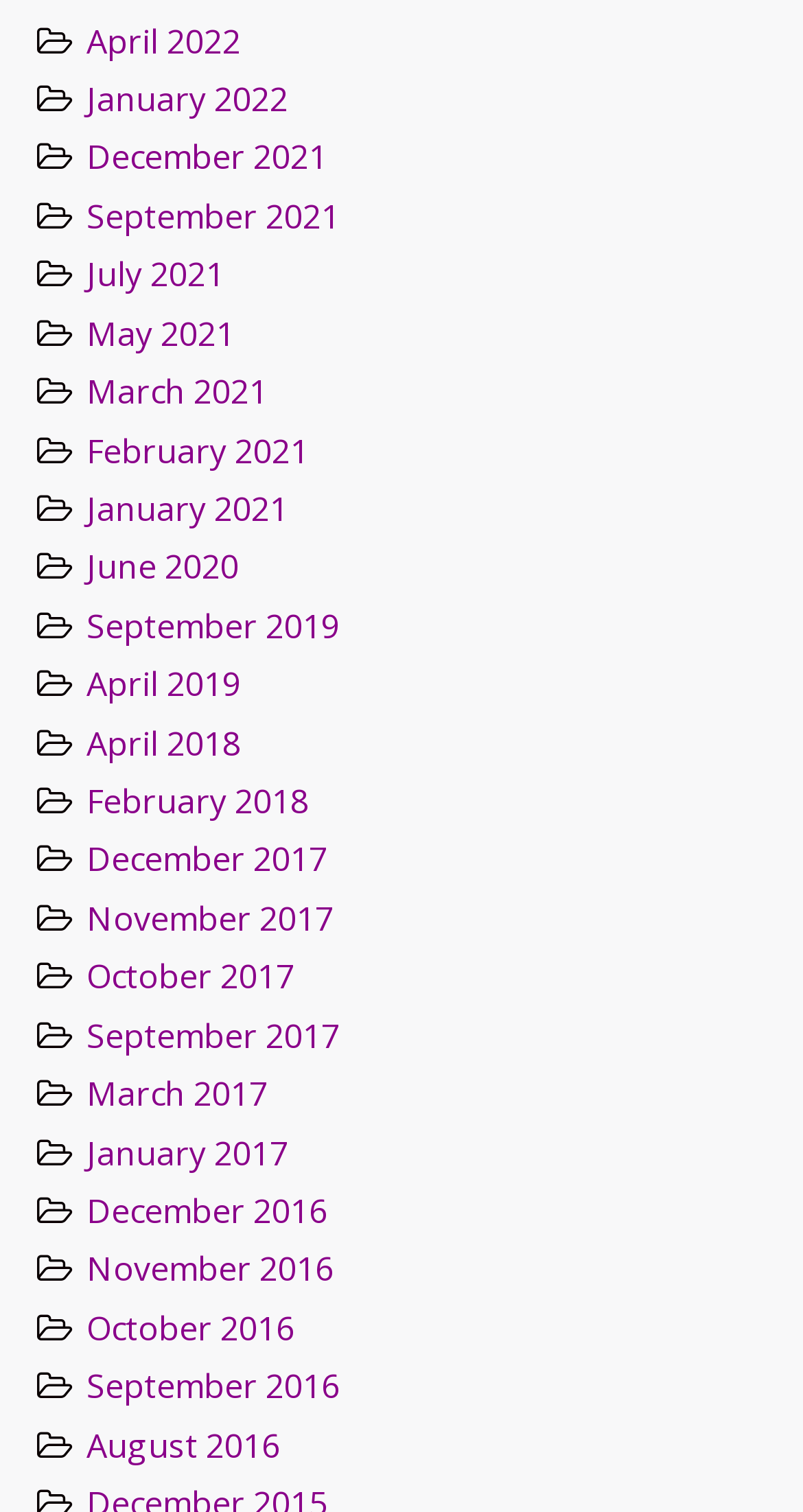What is the earliest month available on this webpage?
Based on the visual, give a brief answer using one word or a short phrase.

January 2016